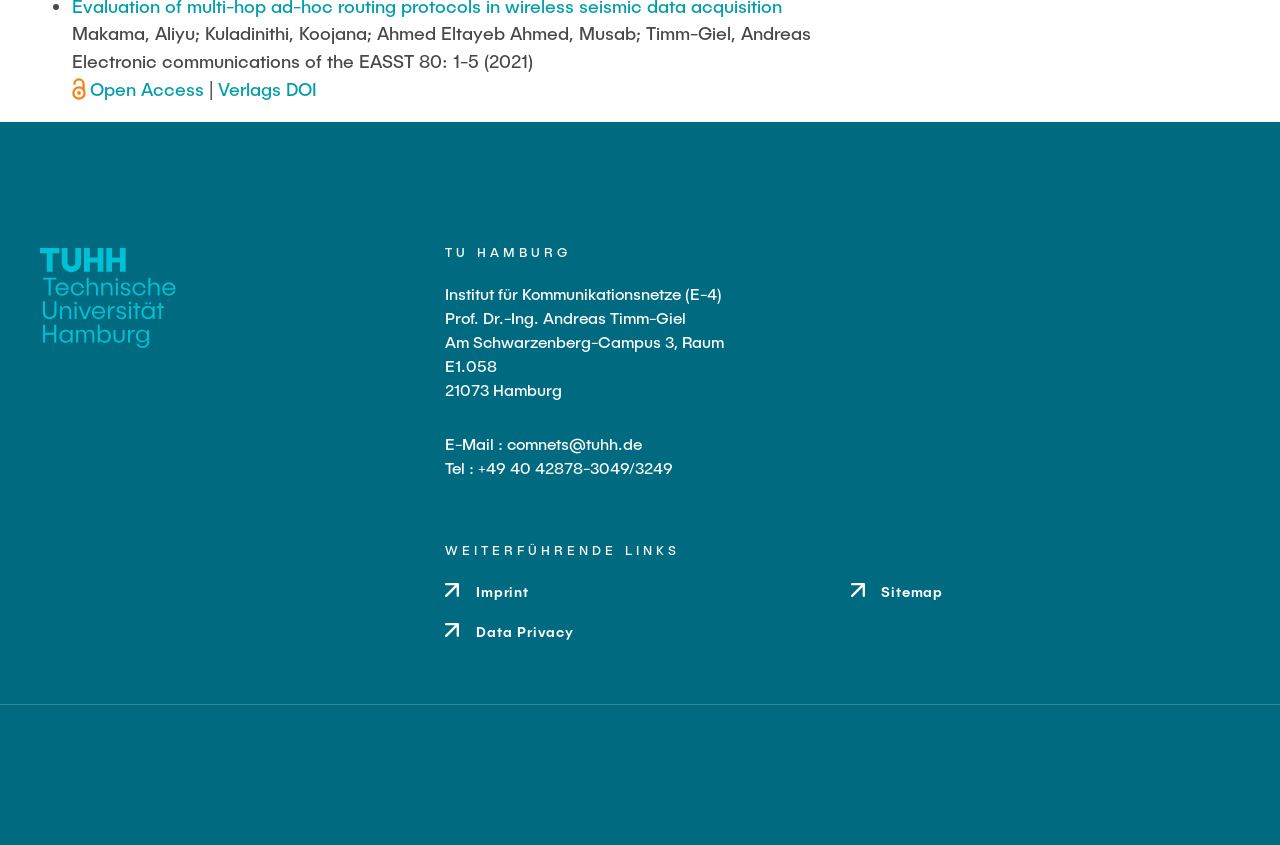What are the three links under 'WEITERFÜHRENDE LINKS'?
Provide a detailed answer to the question using information from the image.

I found the three links 'Imprint', 'Data Privacy', and 'Sitemap' under the heading 'WEITERFÜHRENDE LINKS'.